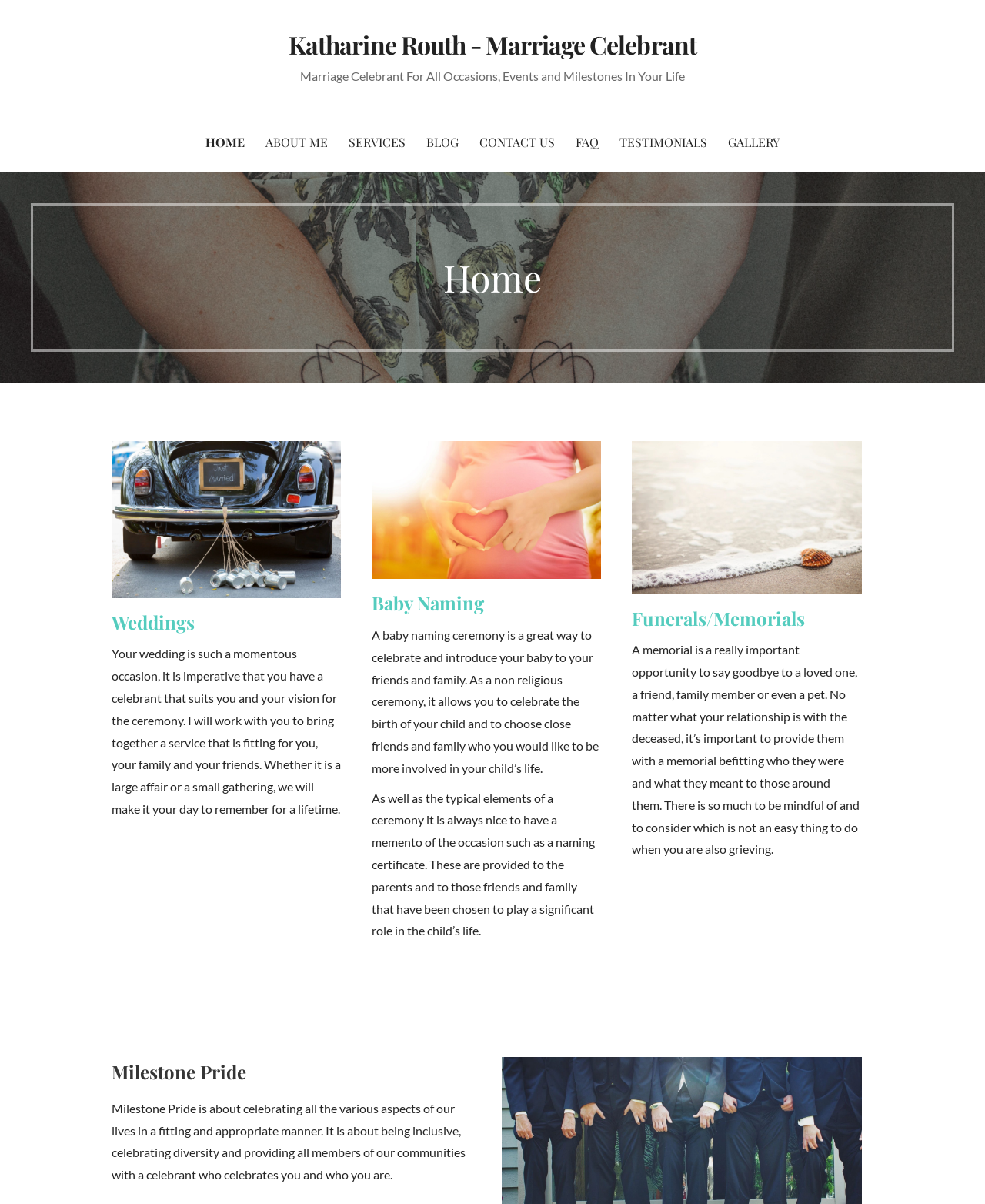Locate the bounding box coordinates of the area you need to click to fulfill this instruction: 'Click on the 'HOME' link'. The coordinates must be in the form of four float numbers ranging from 0 to 1: [left, top, right, bottom].

[0.199, 0.094, 0.258, 0.143]